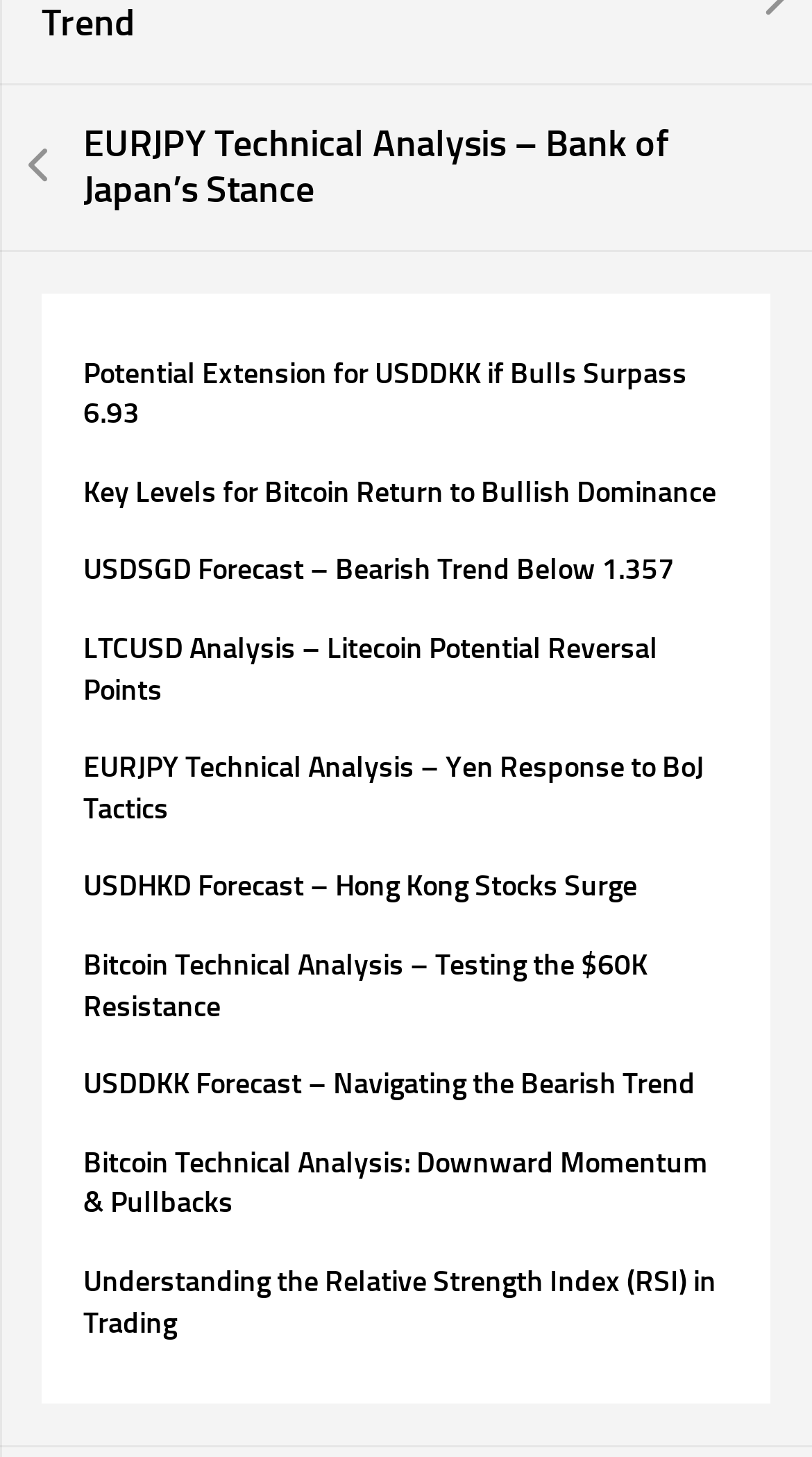What is the currency pair mentioned in the fifth link?
Answer briefly with a single word or phrase based on the image.

LTCUSD